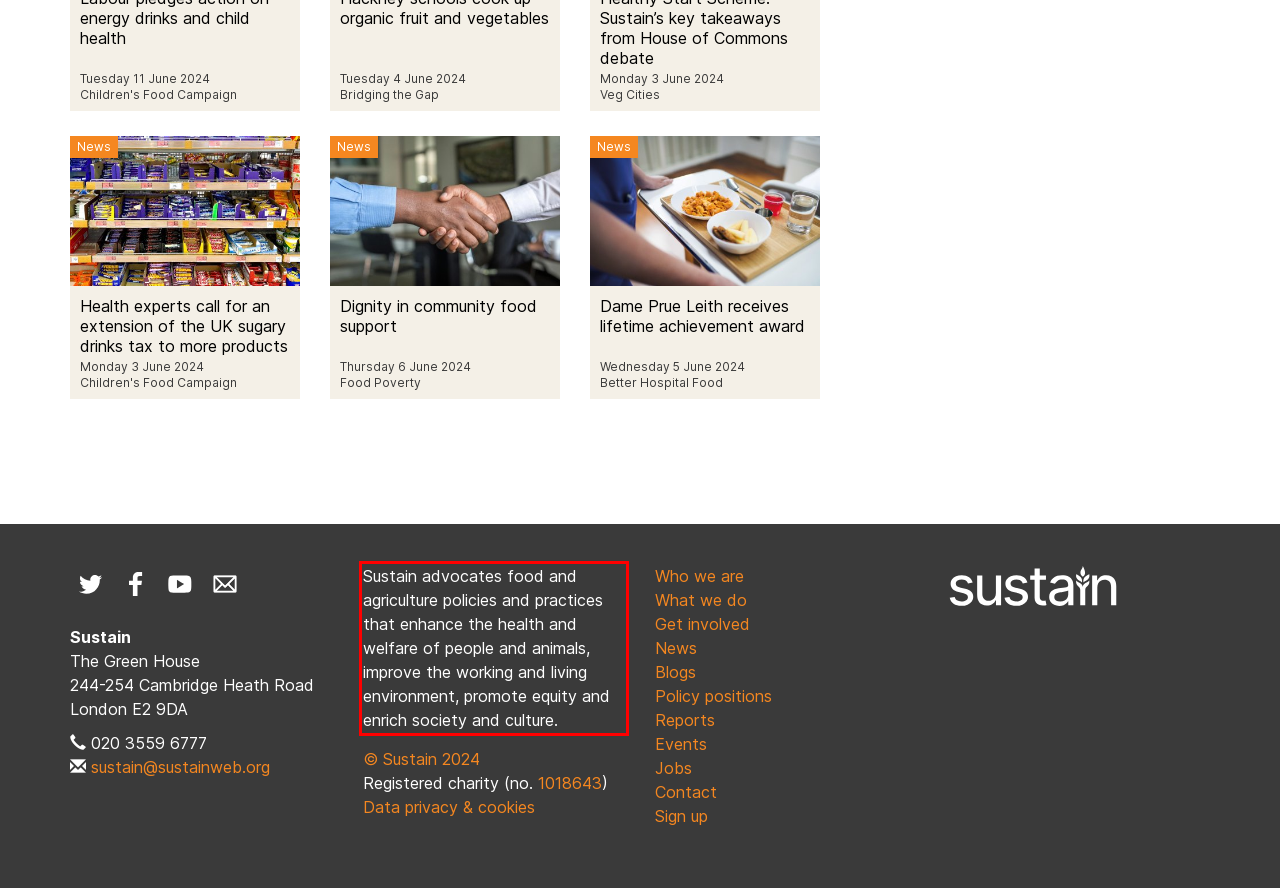Examine the screenshot of the webpage, locate the red bounding box, and perform OCR to extract the text contained within it.

Sustain advocates food and agriculture policies and practices that enhance the health and welfare of people and animals, improve the working and living environment, promote equity and enrich society and culture.